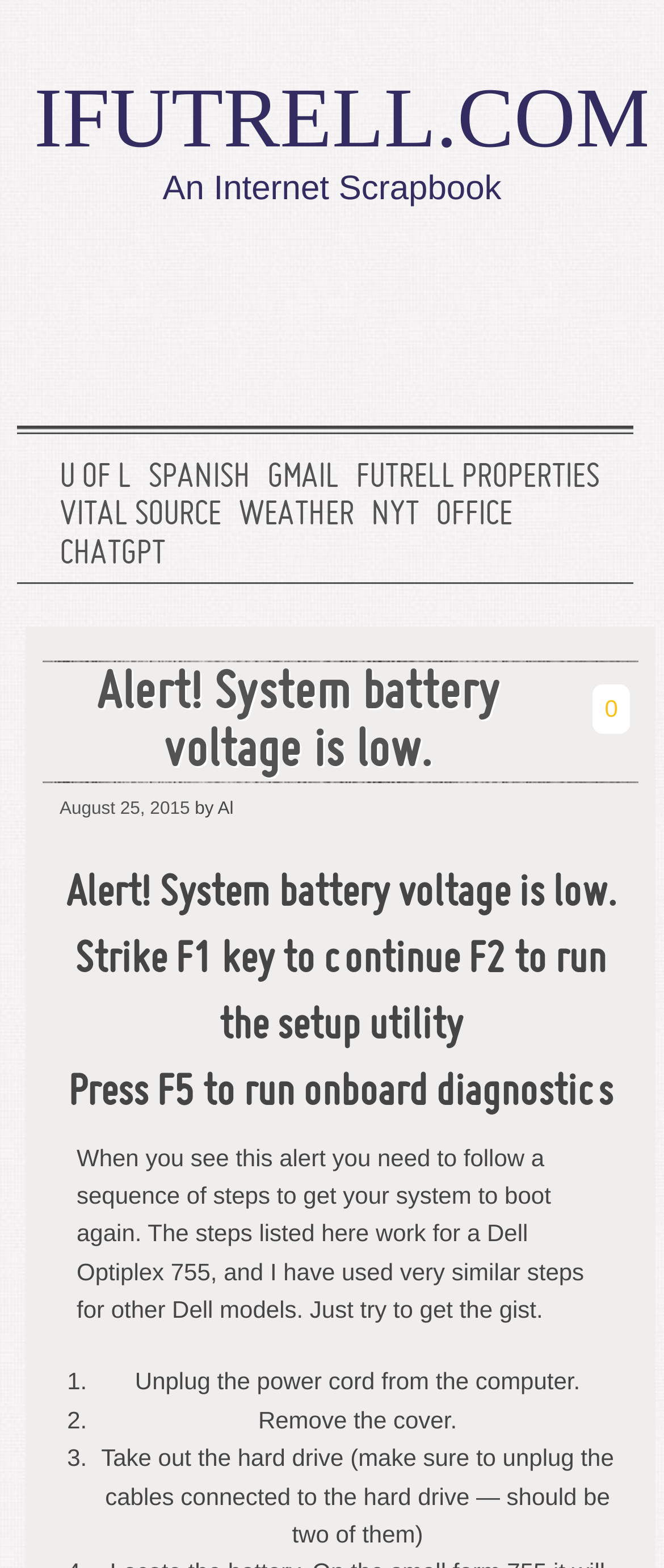What is the name of the website?
Your answer should be a single word or phrase derived from the screenshot.

IFUTRELL.COM